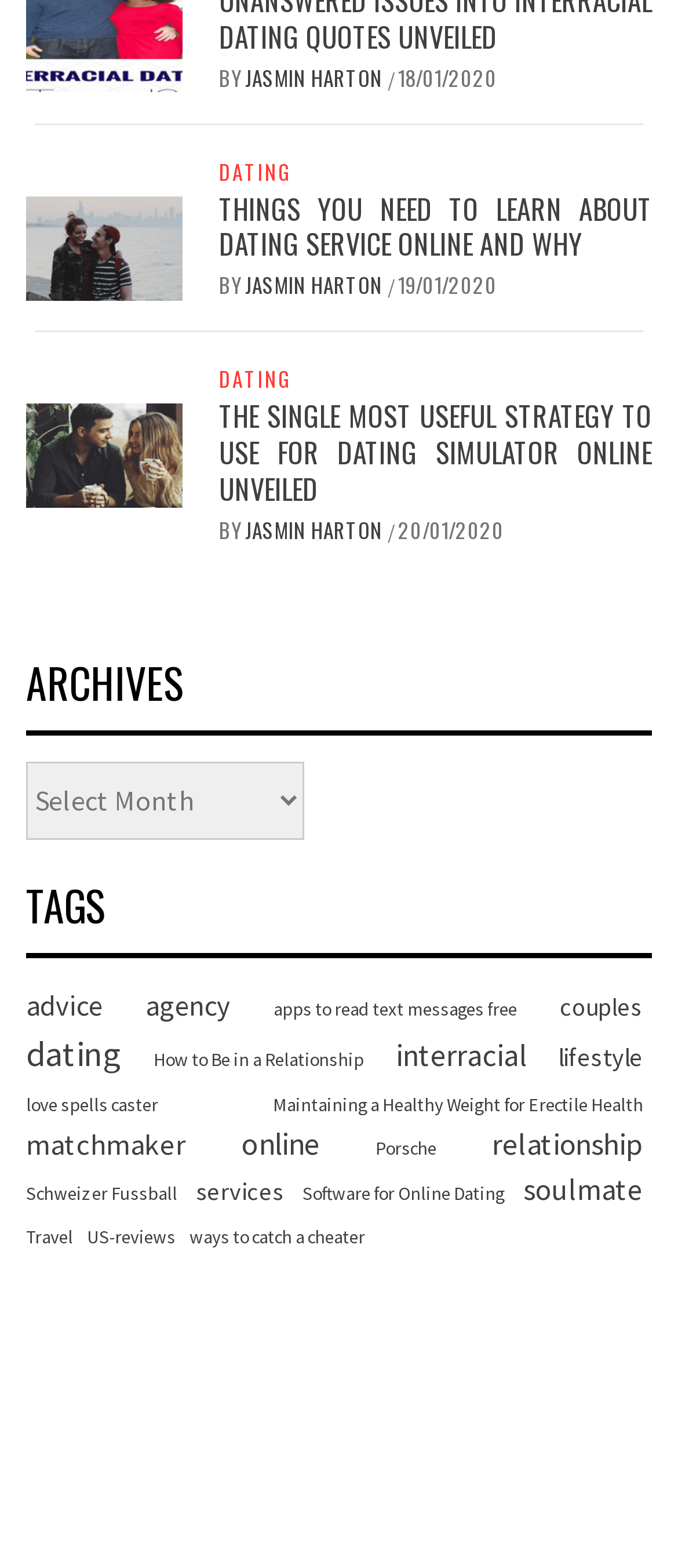Predict the bounding box of the UI element based on this description: "love spells caster".

[0.038, 0.696, 0.233, 0.714]